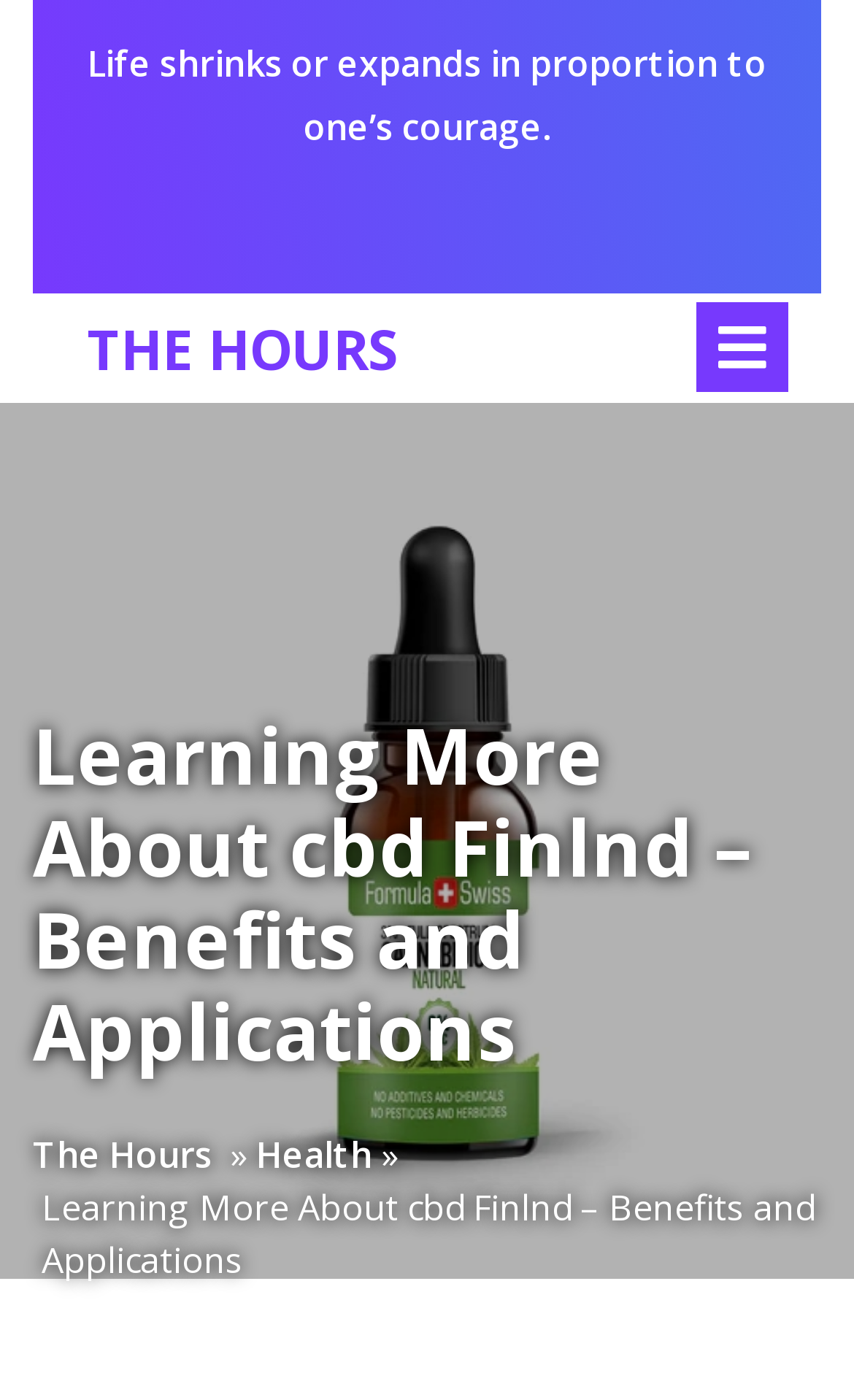Use a single word or phrase to answer the question:
What is the name of the website?

The Hours